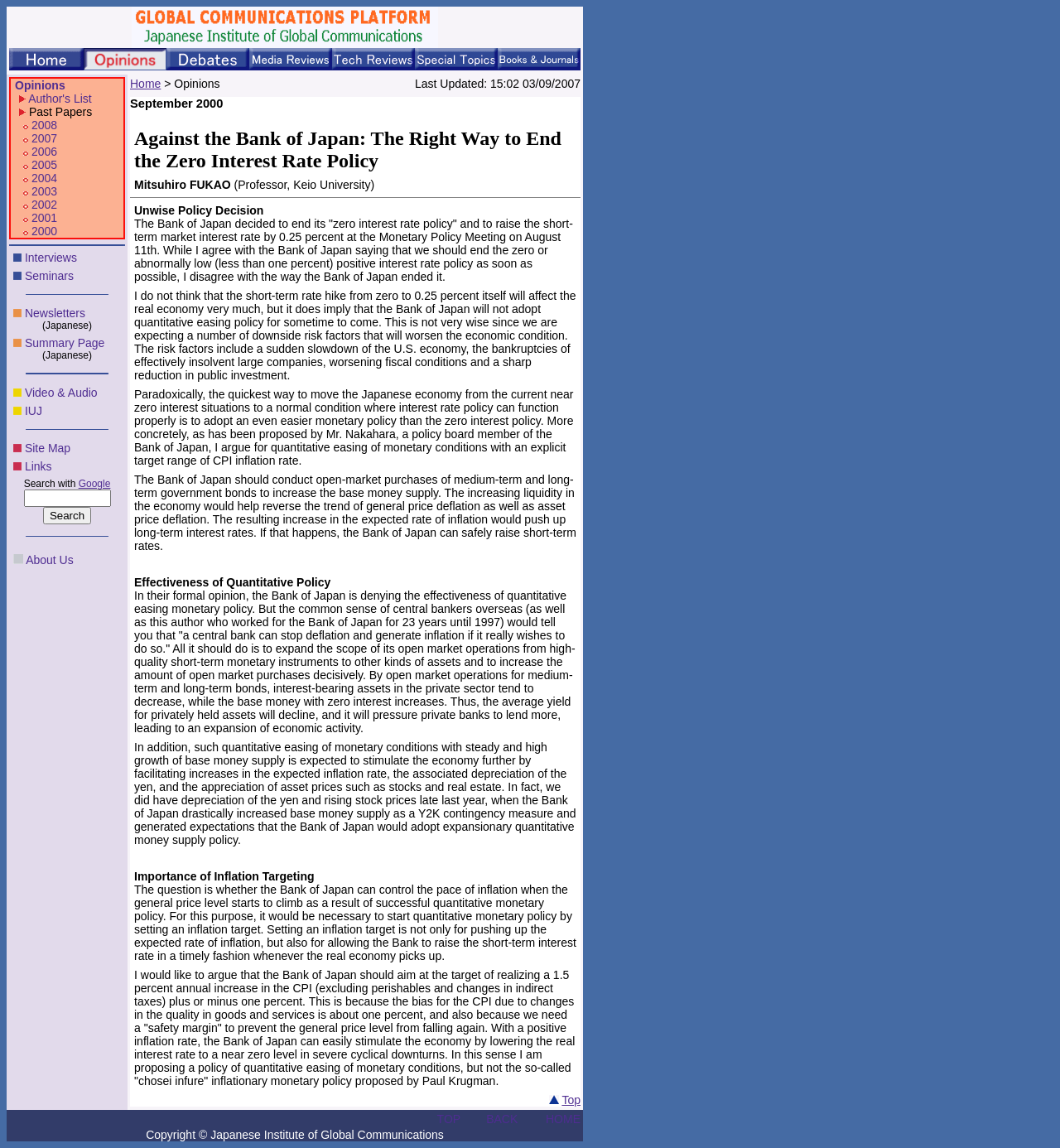Answer the following query with a single word or phrase:
What is the name of the platform?

GLOCOM Platform